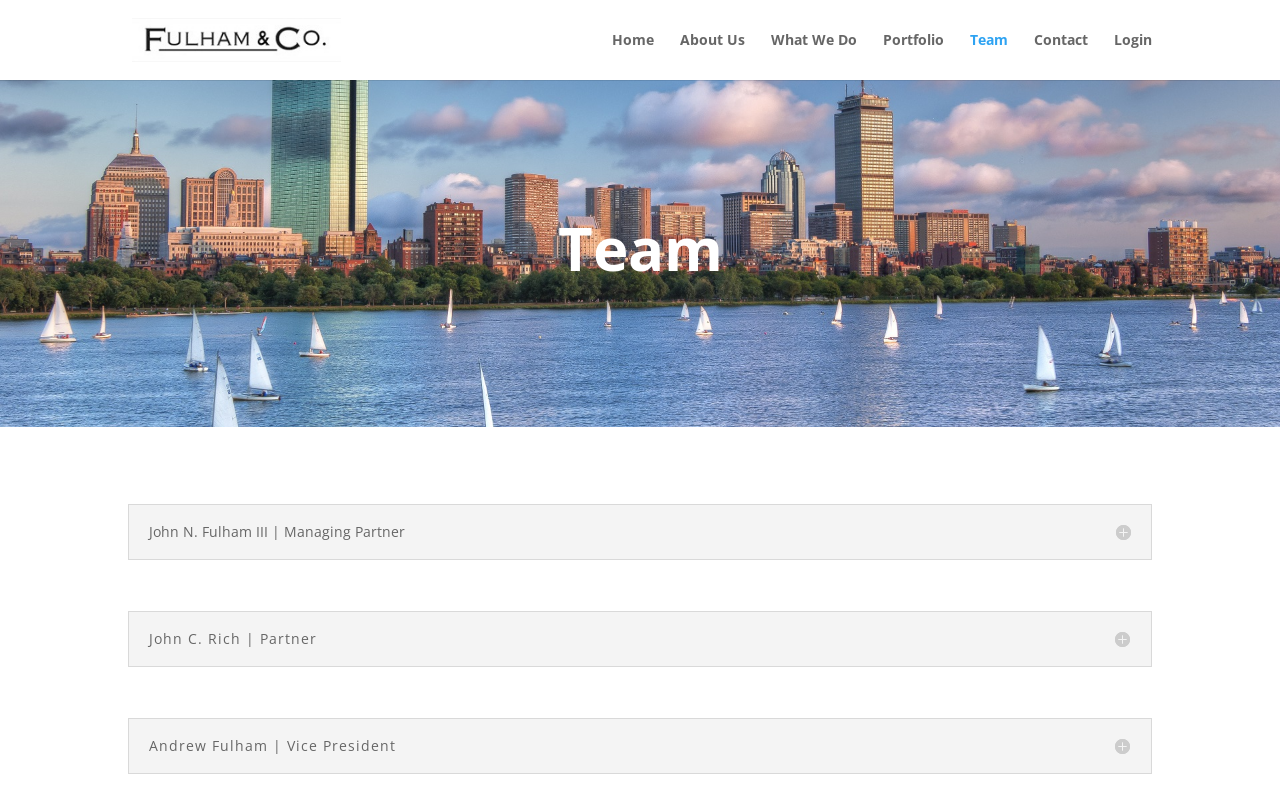How many navigation links are there?
Please look at the screenshot and answer using one word or phrase.

6